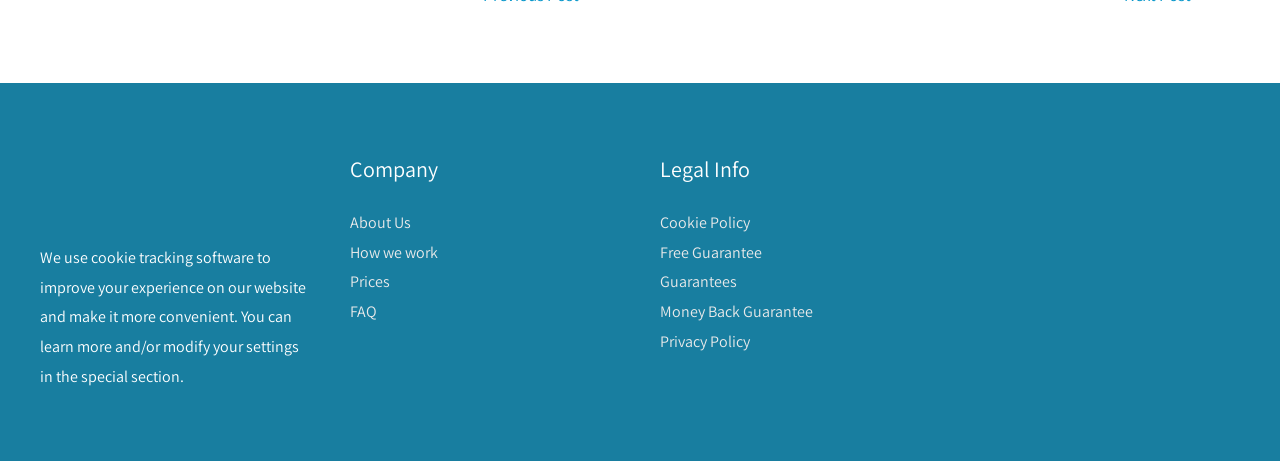Refer to the image and provide an in-depth answer to the question:
What is the position of the 'About Us' link?

To determine the position of the 'About Us' link, we need to compare the y1 and y2 coordinates of the link elements. The 'About Us' link has a y1 coordinate of 0.46, which is smaller than the y1 coordinate of the 'How we work' link, indicating that it is above the 'How we work' link.